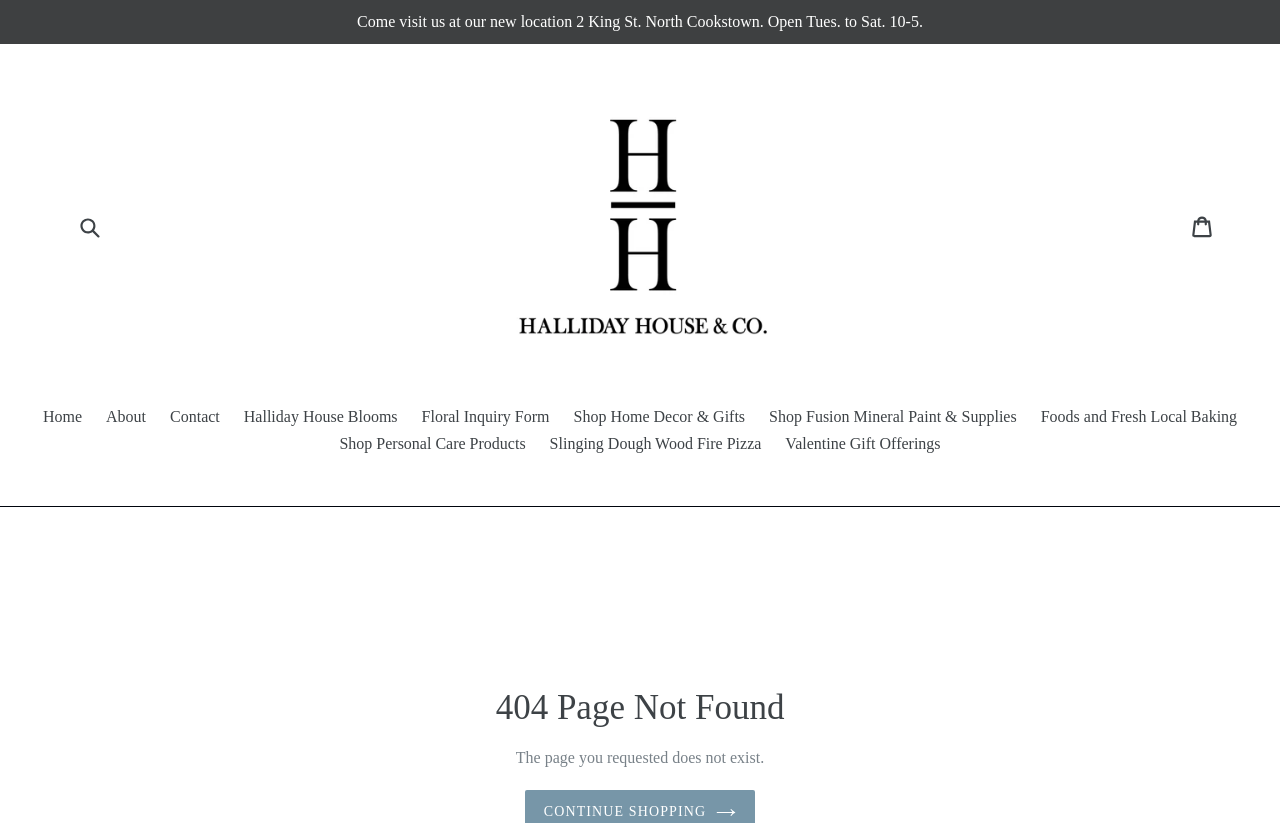Construct a comprehensive description capturing every detail on the webpage.

This webpage is about Halliday House & Co., a store that sells various products such as home décor, fusion mineral paint, antiques, Turkish towels, and natural bath and body products. 

At the top of the page, there is a static text announcing the store's new location at 2 King St. North Cookstown, open from Tuesday to Saturday from 10 to 5. 

Below this text, there is a layout table that occupies most of the page. On the top-left of this table, there is a search function with a search box and a submit button. 

To the right of the search function, there is a link to the Halliday House & Co. homepage, accompanied by an image of the company's logo. 

On the top-right corner of the page, there is a link to the shopping cart. 

Below the layout table, there are several links to different sections of the website, including Home, About, Contact, Halliday House Blooms, Floral Inquiry Form, Shop Home Decor & Gifts, Shop Fusion Mineral Paint & Supplies, Foods and Fresh Local Baking, Shop Personal Care Products, Slinging Dough Wood Fire Pizza, and Valentine Gift Offerings. 

Further down the page, there is a heading that indicates this is a 404 error page, and a static text that says "The page you requested does not exist."